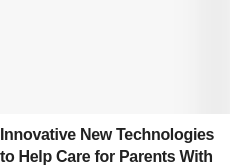Give a thorough and detailed caption for the image.

The image features a prominent title: "Innovative New Technologies to Help Care for Parents With Dementia at Home." This text suggests an article or resource focused on modern solutions designed to assist caregivers in managing the complexities of dementia care. The layout is simple and clean, reflecting an emphasis on clarity and accessibility, which is essential for communicating important information about technological advancements in elder care. This content is likely aimed at caregivers seeking effective strategies and tools to enhance the quality of life for their loved ones living with dementia.